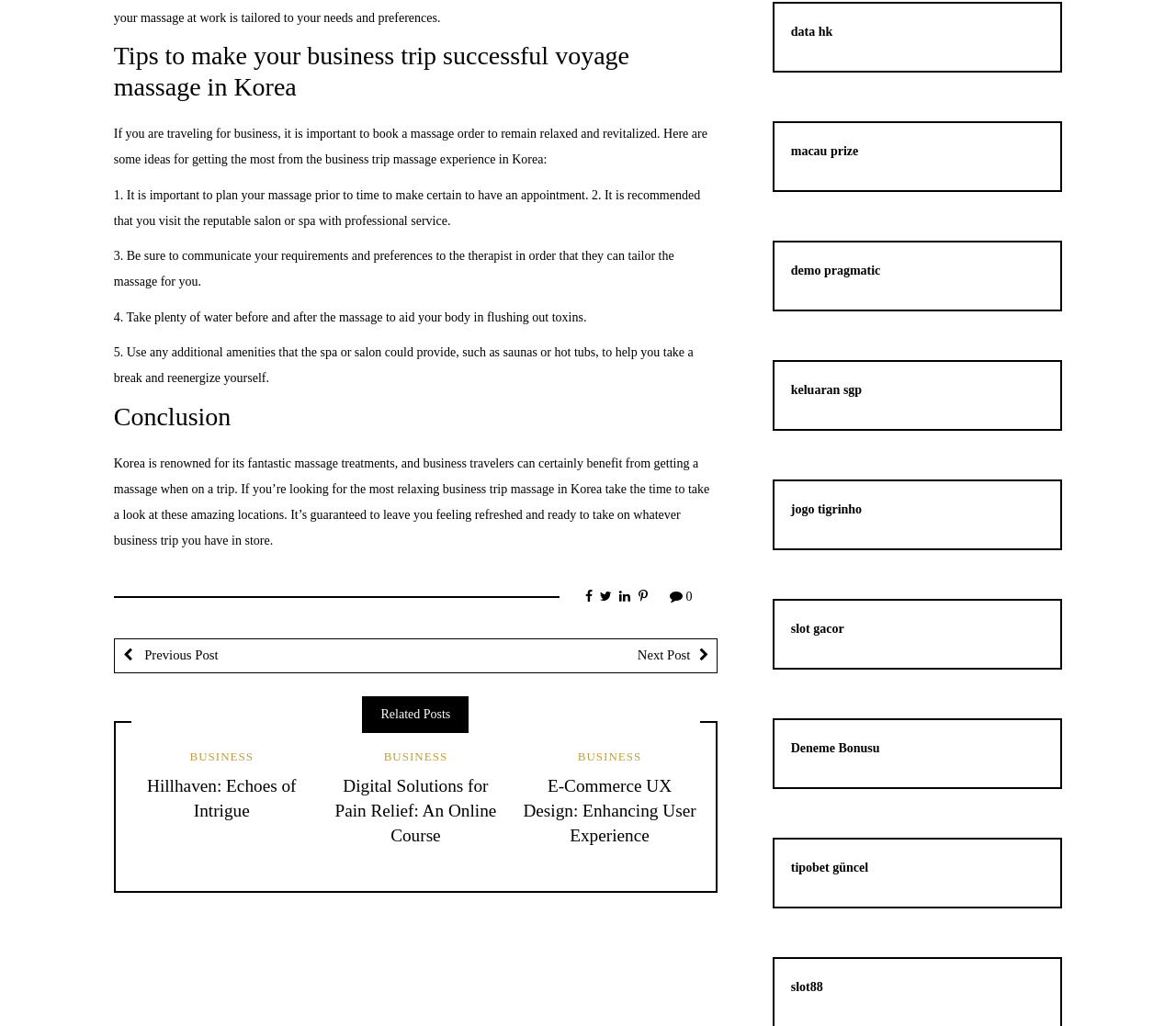Please find the bounding box coordinates (top-left x, top-left y, bottom-right x, bottom-right y) in the screenshot for the UI element described as follows: Hillhaven: Echoes of Intrigue

[0.125, 0.756, 0.252, 0.799]